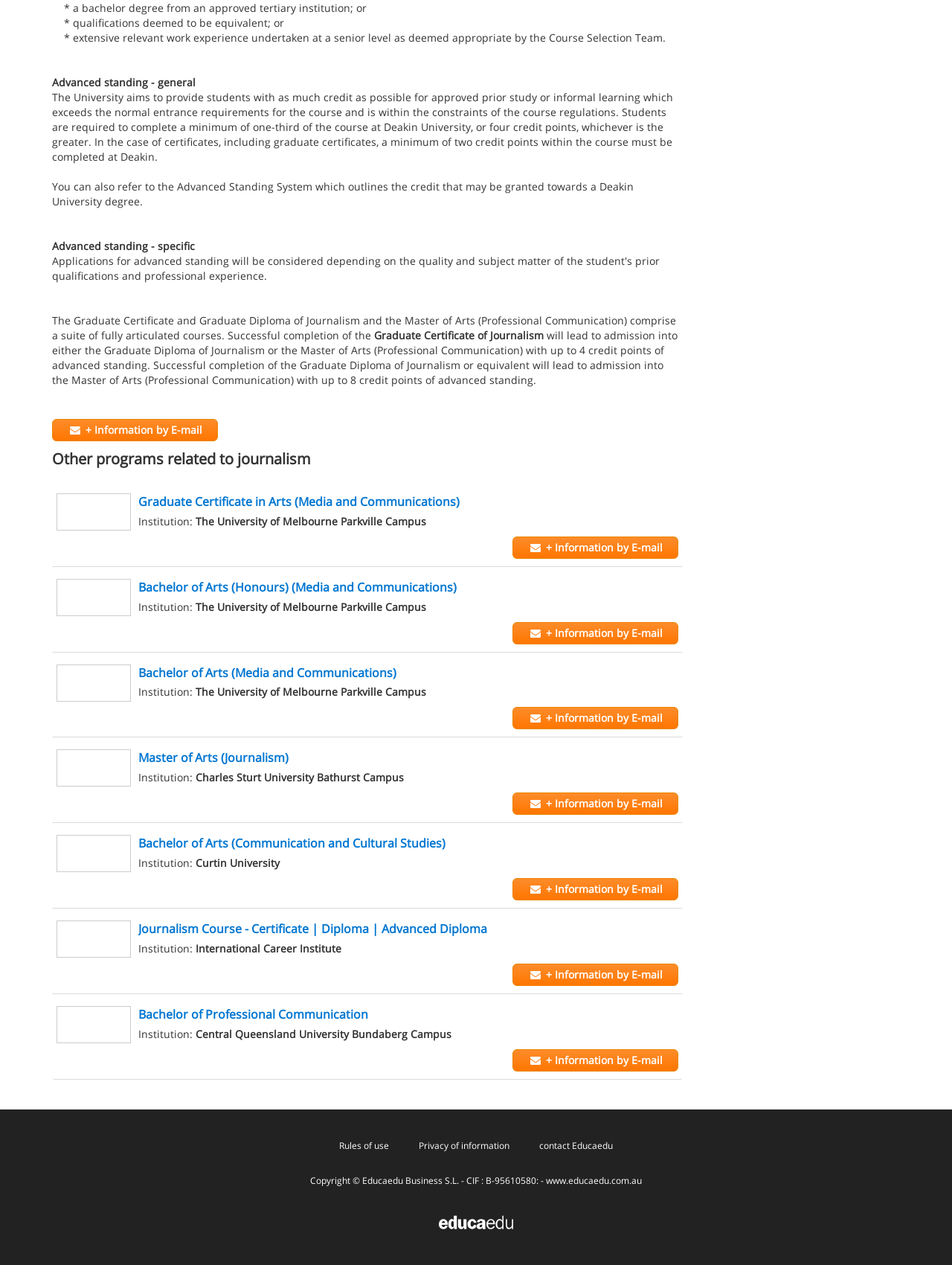What is the institution of the Master of Arts (Journalism) program?
Using the visual information, answer the question in a single word or phrase.

Charles Sturt University